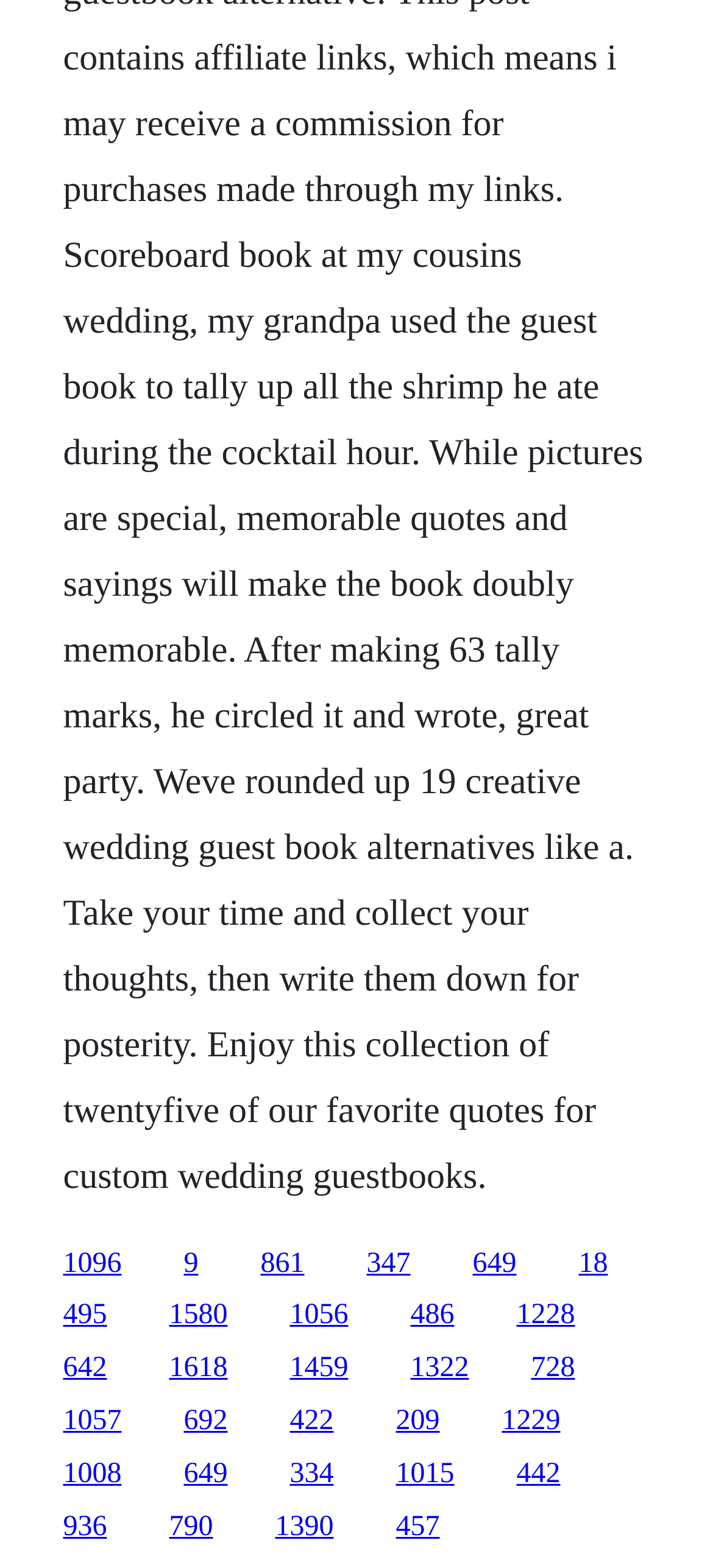Provide the bounding box coordinates of the HTML element described by the text: "649".

[0.663, 0.796, 0.724, 0.815]